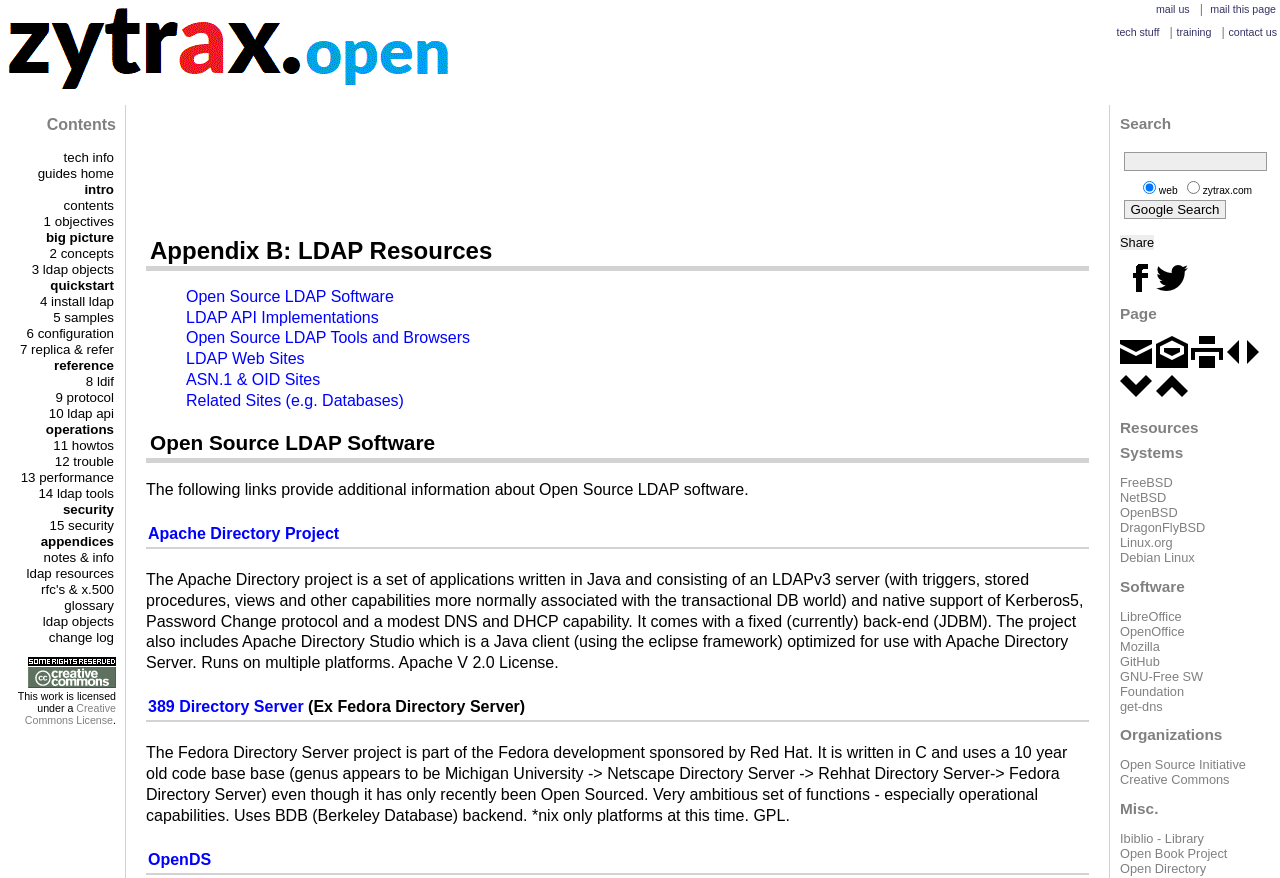Provide the bounding box coordinates for the area that should be clicked to complete the instruction: "click the 'Google Search' button".

[0.878, 0.227, 0.958, 0.249]